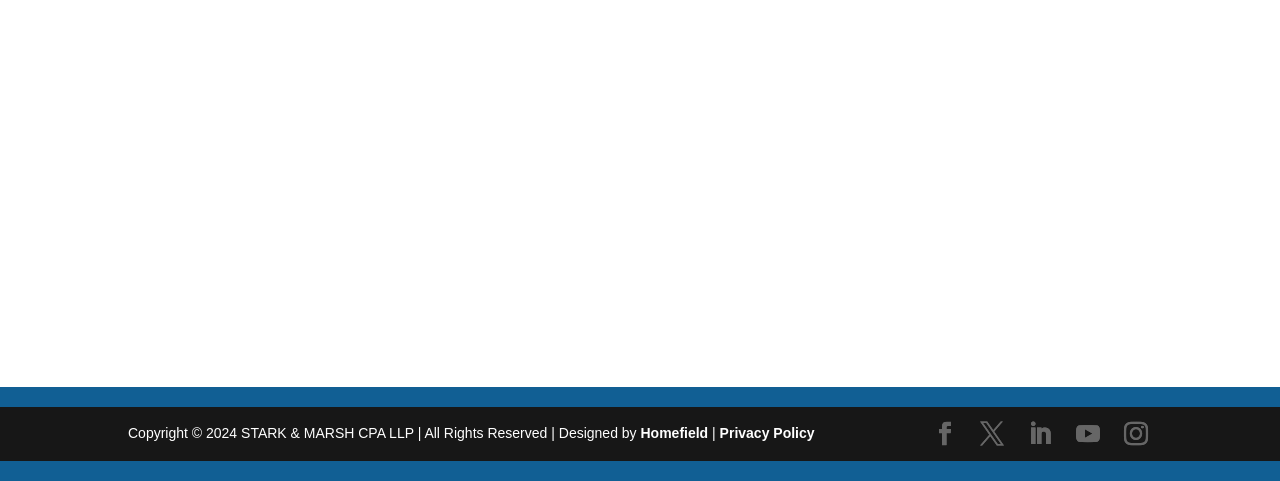Determine the bounding box coordinates of the clickable element to achieve the following action: 'Watch videos on YouTube'. Provide the coordinates as four float values between 0 and 1, formatted as [left, top, right, bottom].

[0.841, 0.878, 0.86, 0.931]